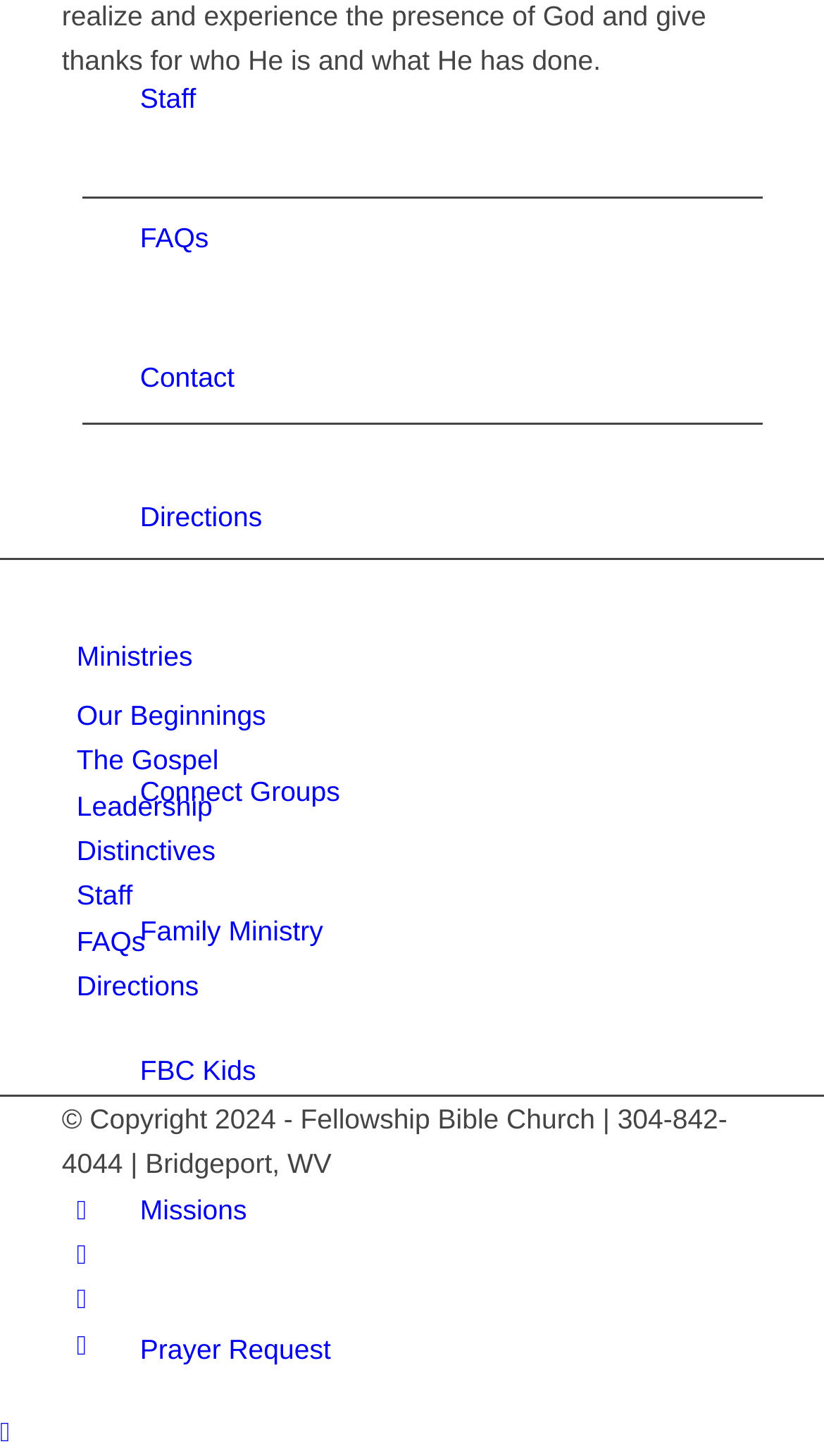Please find the bounding box coordinates of the element that must be clicked to perform the given instruction: "View FAQs". The coordinates should be four float numbers from 0 to 1, i.e., [left, top, right, bottom].

[0.17, 0.153, 0.253, 0.174]